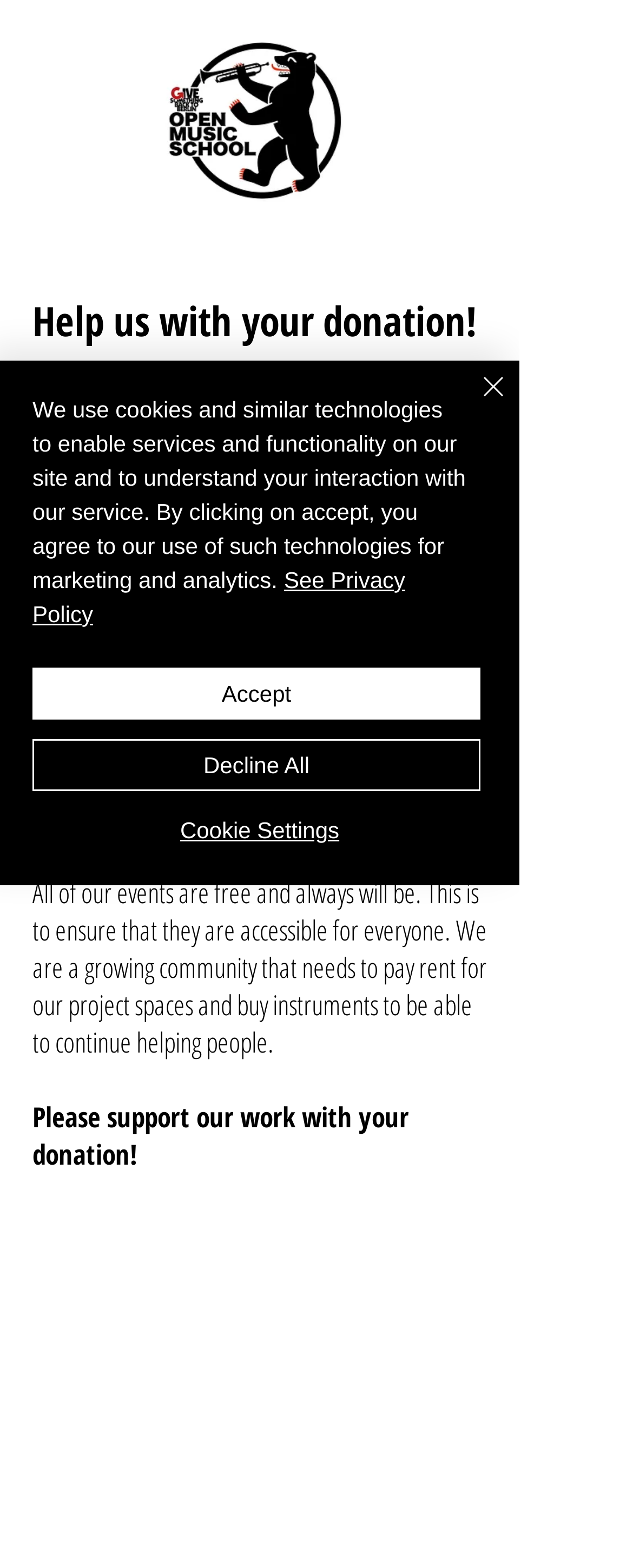Find the bounding box coordinates of the UI element according to this description: "Accept".

[0.051, 0.426, 0.759, 0.459]